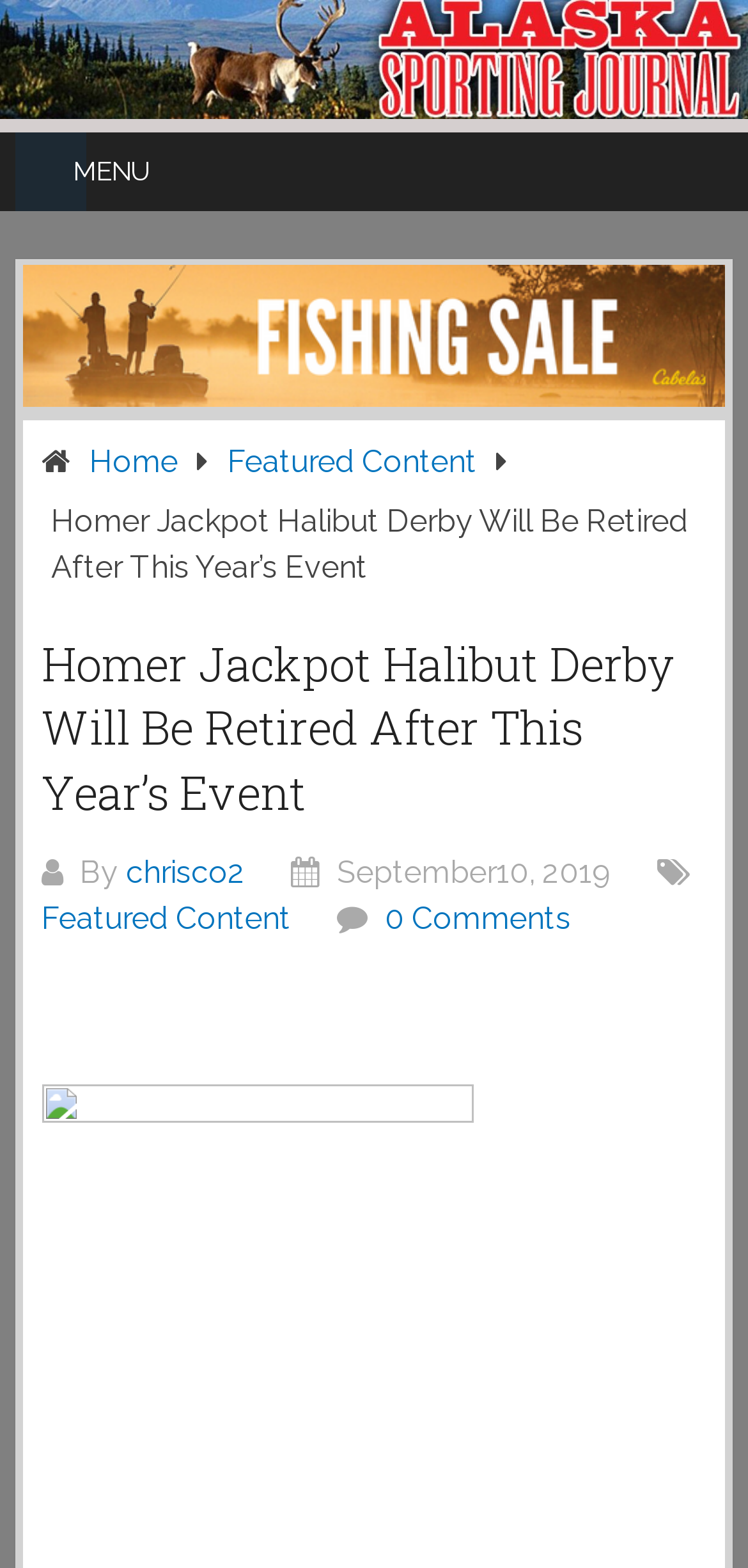What is the name of the event being retired?
Please give a detailed answer to the question using the information shown in the image.

The name of the event being retired can be found in the StaticText element with the text 'Homer Jackpot Halibut Derby Will Be Retired After This Year’s Event'.